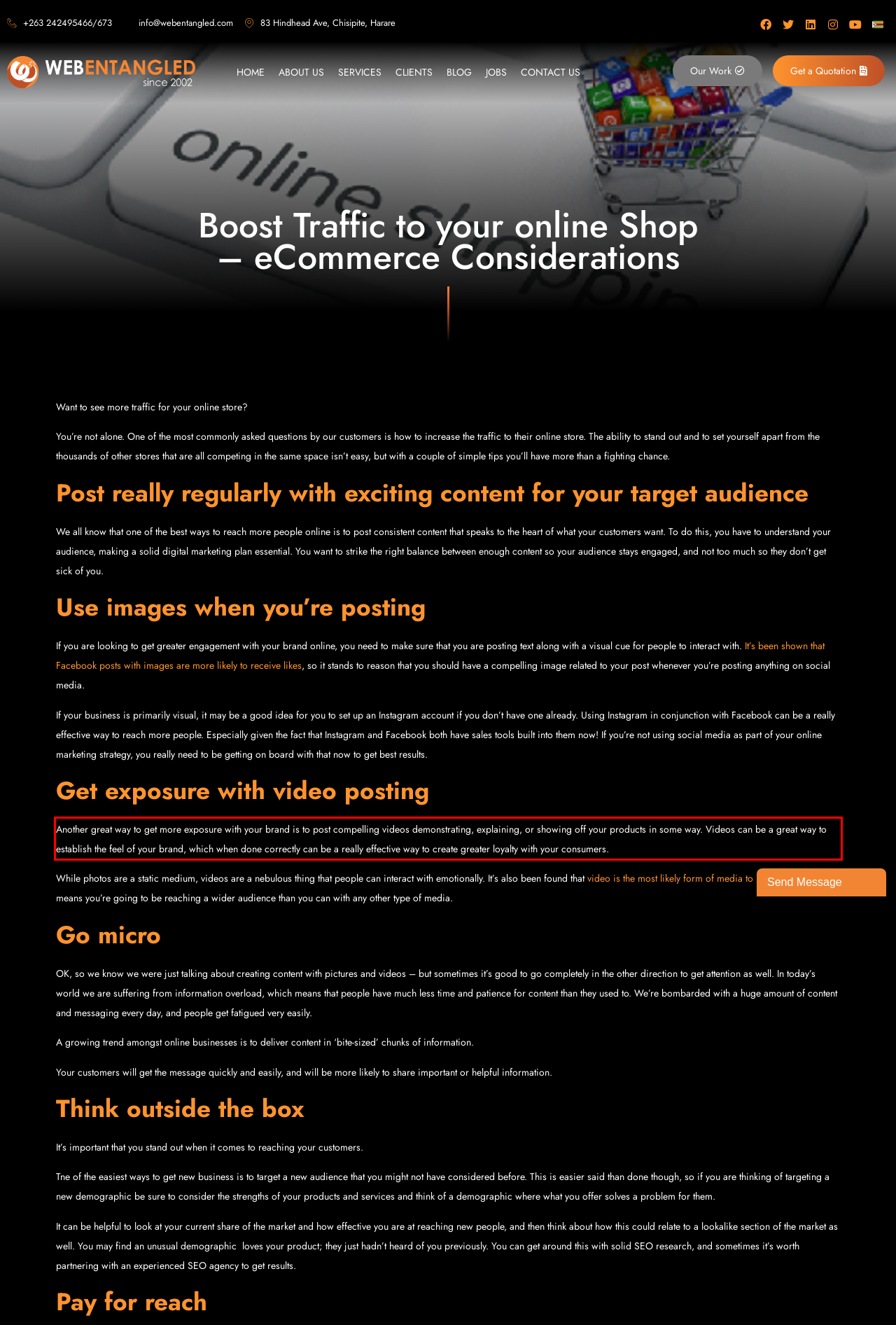You are provided with a screenshot of a webpage that includes a red bounding box. Extract and generate the text content found within the red bounding box.

Another great way to get more exposure with your brand is to post compelling videos demonstrating, explaining, or showing off your products in some way. Videos can be a great way to establish the feel of your brand, which when done correctly can be a really effective way to create greater loyalty with your consumers.